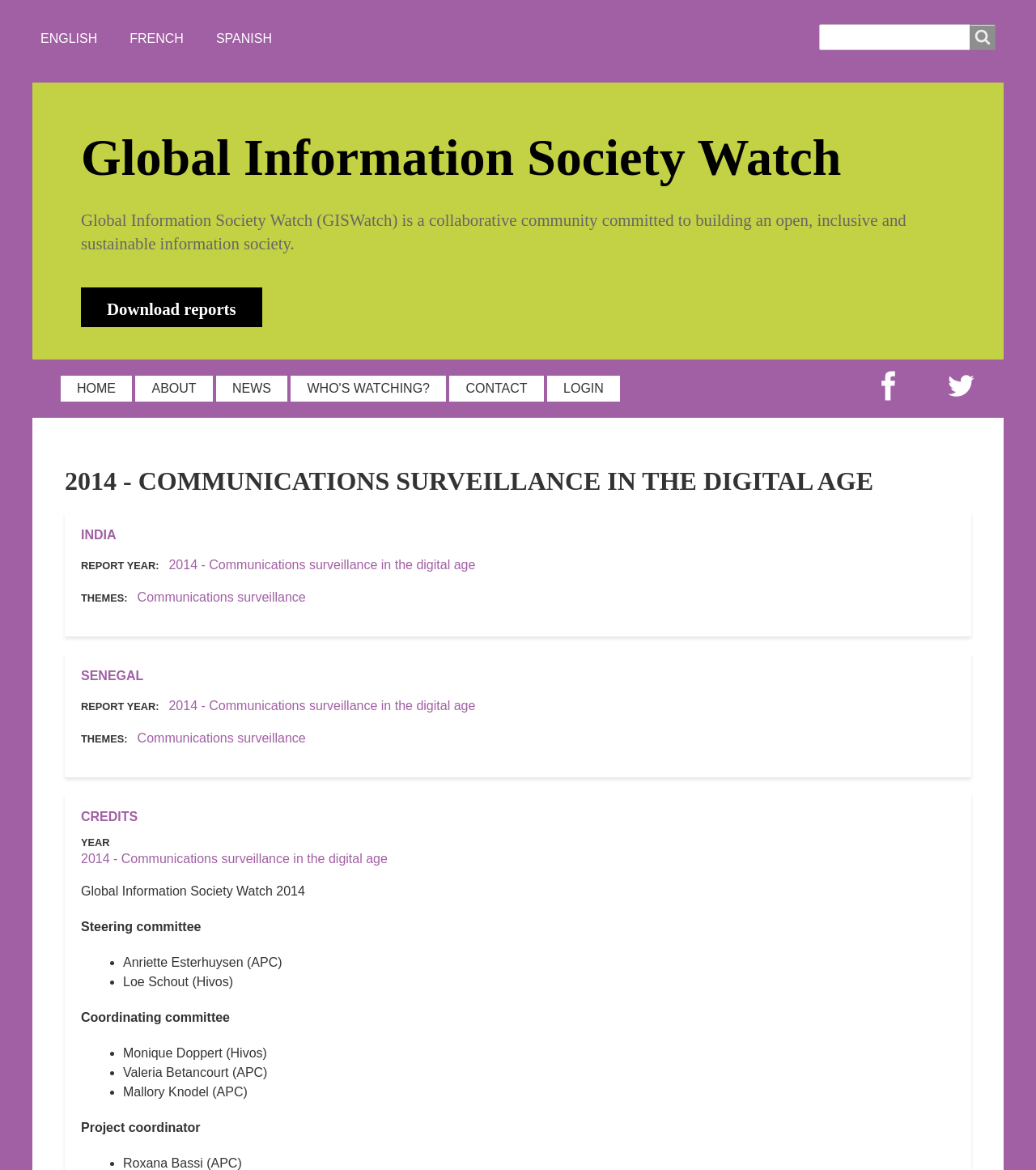Find the bounding box coordinates of the area to click in order to follow the instruction: "View credits".

[0.078, 0.692, 0.133, 0.704]